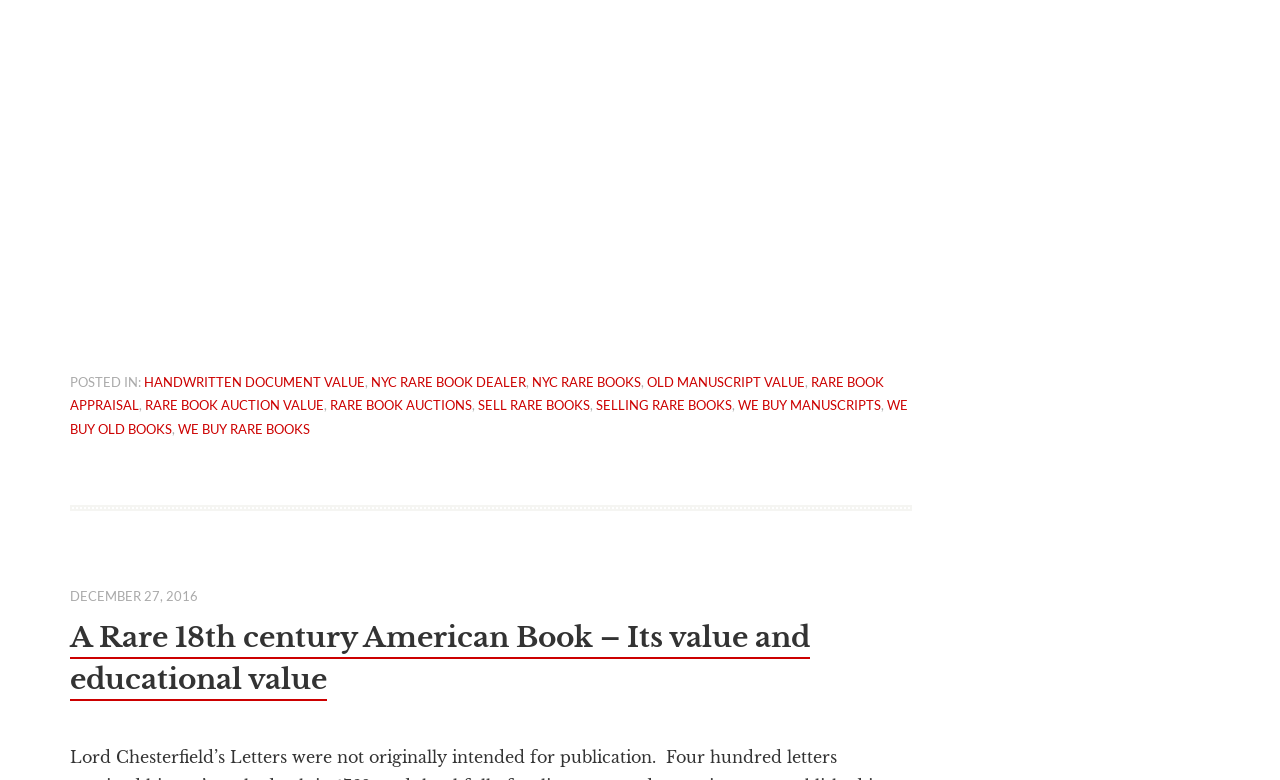From the details in the image, provide a thorough response to the question: What is the date of the posted article?

The date of the posted article can be found at the top of the webpage, which is 'DECEMBER 27, 2016'.